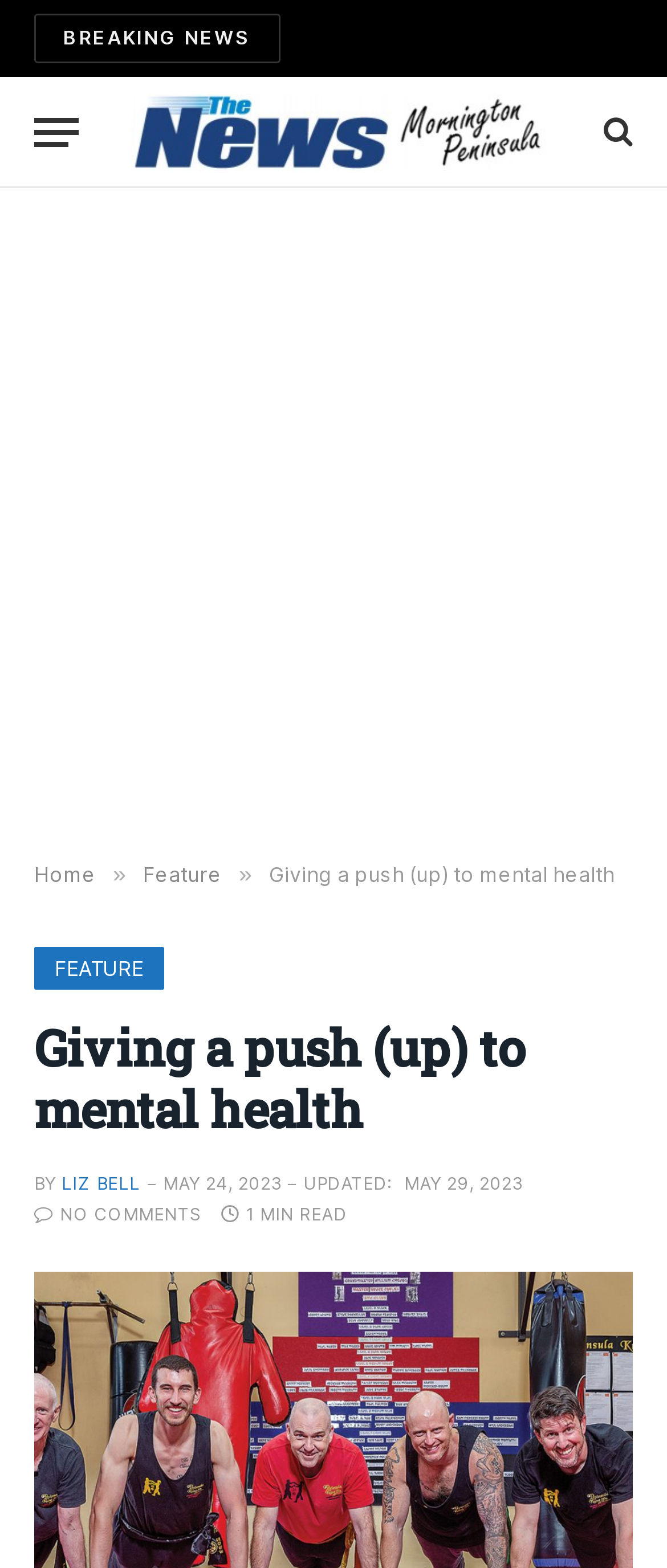What is the category of the article?
Please give a well-detailed answer to the question.

I found the category by looking at the link 'FEATURE' which is a navigation link, and also the link 'FEATURE' above the article title, which indicates the category of the article.